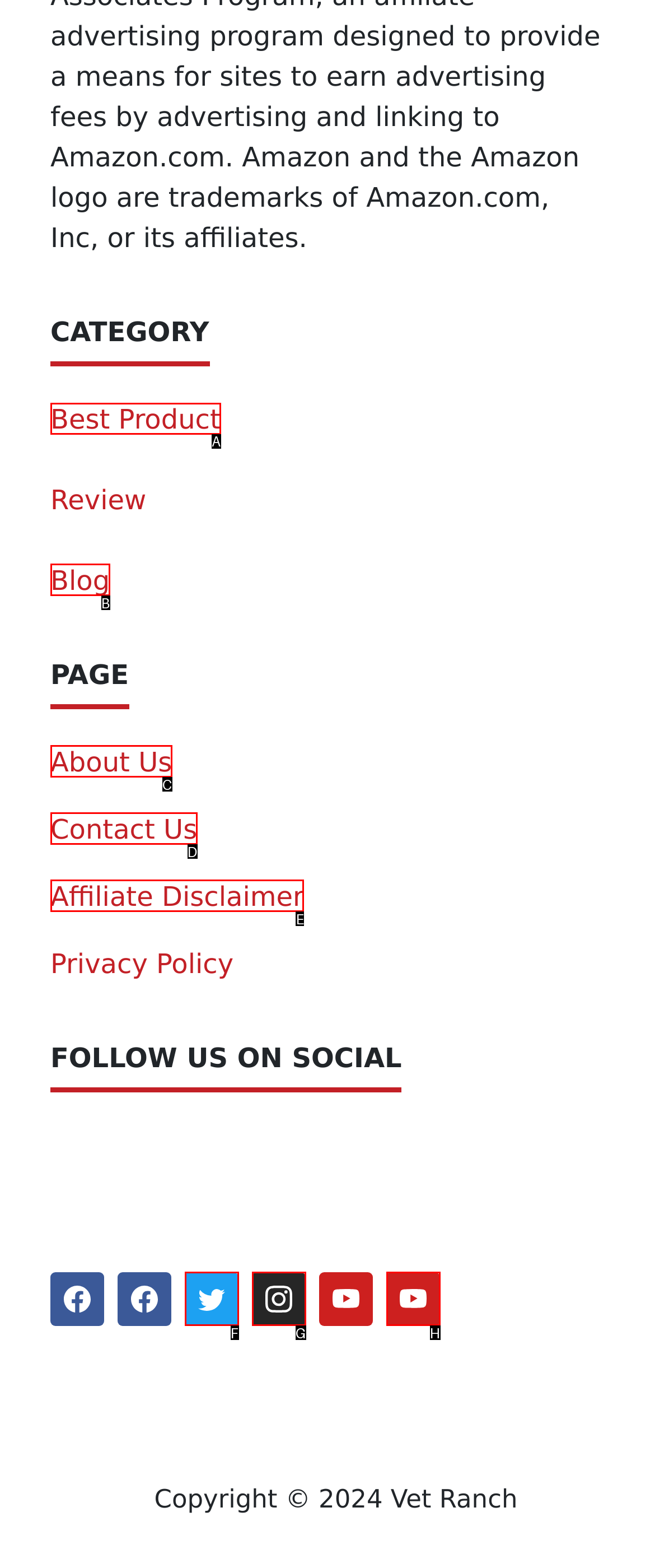Identify the correct UI element to click to follow this instruction: Click on Best Product
Respond with the letter of the appropriate choice from the displayed options.

A